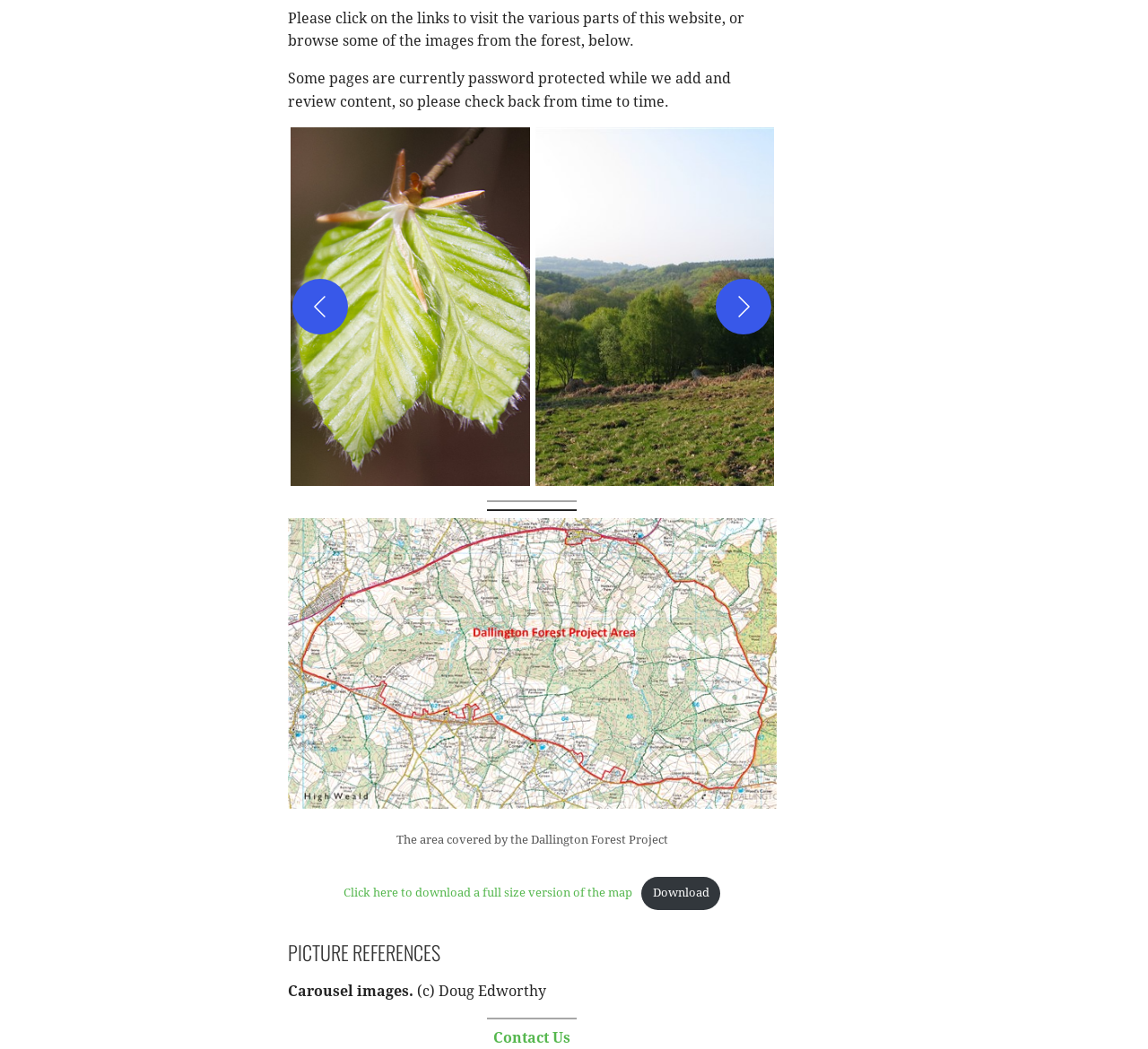Who owns the copyright of the carousel images?
Based on the image, respond with a single word or phrase.

Doug Edworthy